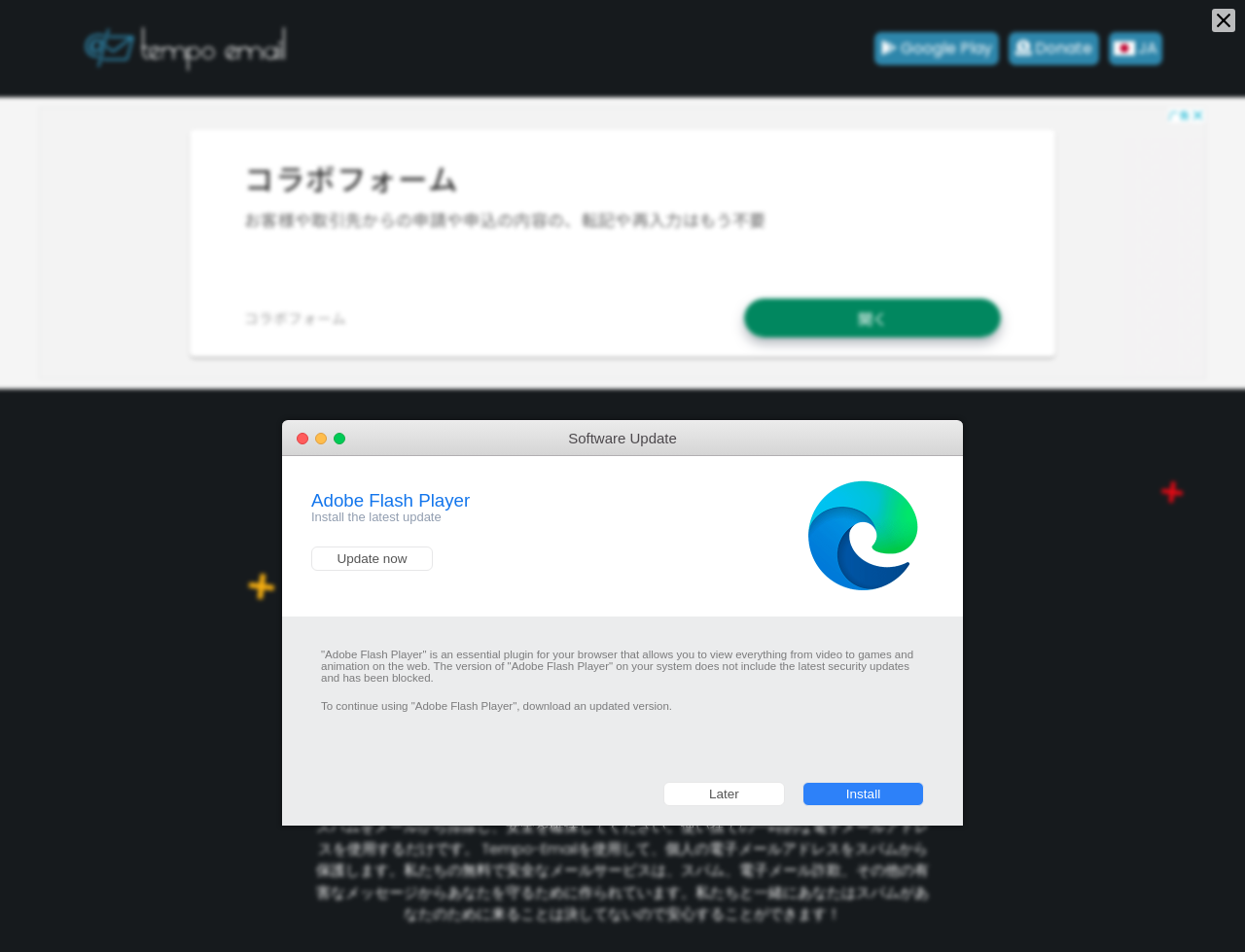Predict the bounding box coordinates of the UI element that matches this description: "Google Play". The coordinates should be in the format [left, top, right, bottom] with each value between 0 and 1.

[0.702, 0.034, 0.802, 0.068]